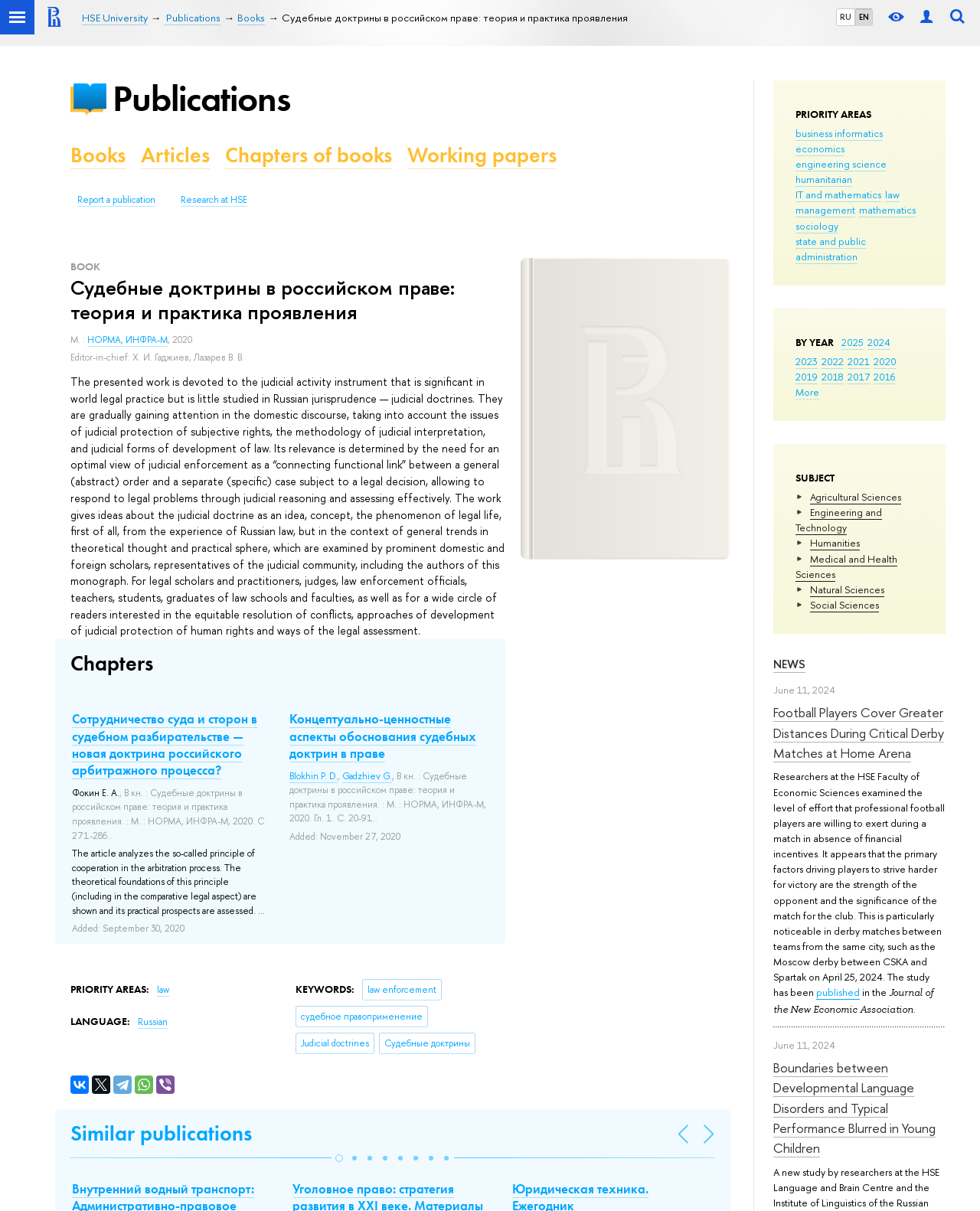Determine the bounding box coordinates of the section to be clicked to follow the instruction: "Search for publications". The coordinates should be given as four float numbers between 0 and 1, formatted as [left, top, right, bottom].

[0.965, 0.0, 0.988, 0.028]